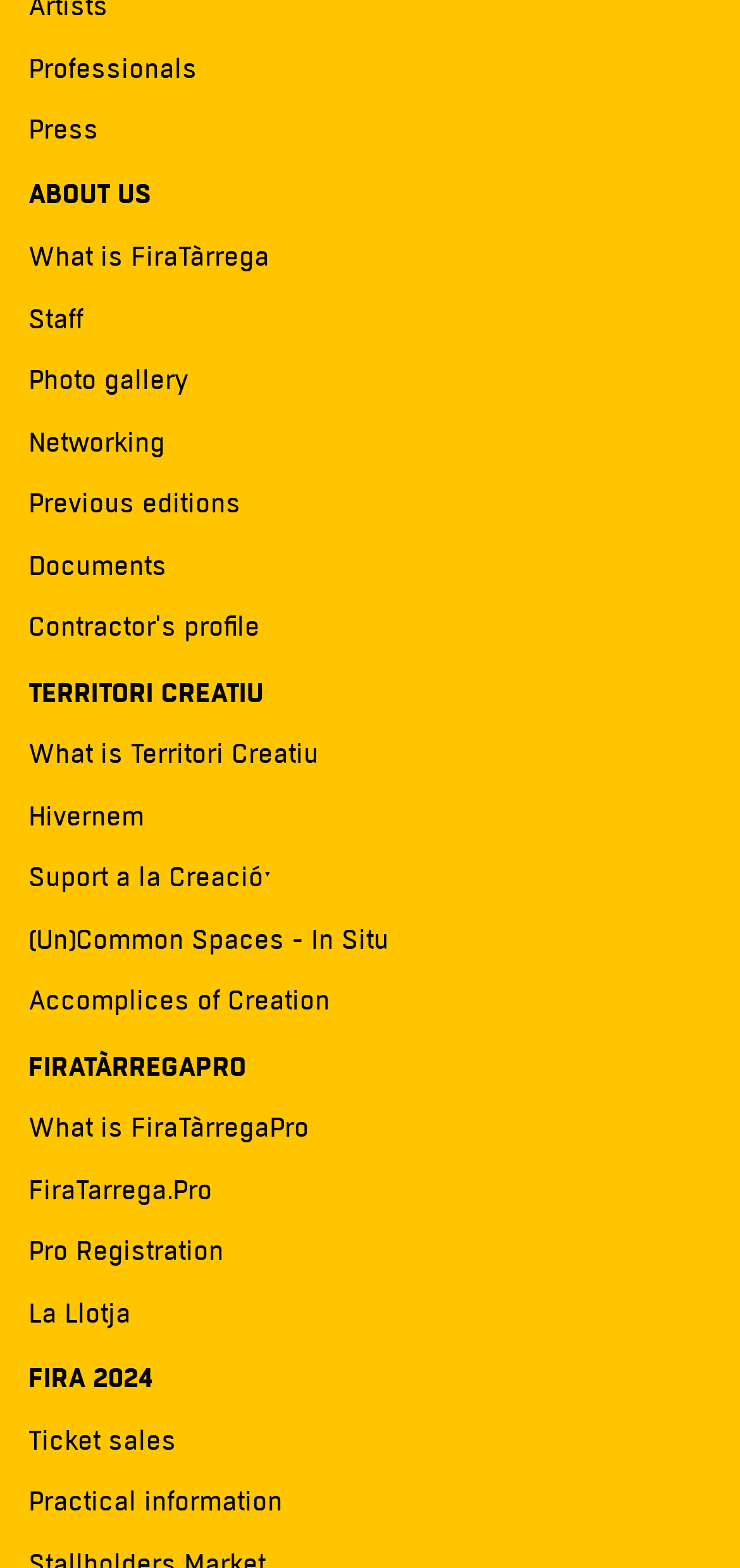Find and specify the bounding box coordinates that correspond to the clickable region for the instruction: "View 'What is FiraTàrrega'".

[0.038, 0.152, 0.364, 0.175]